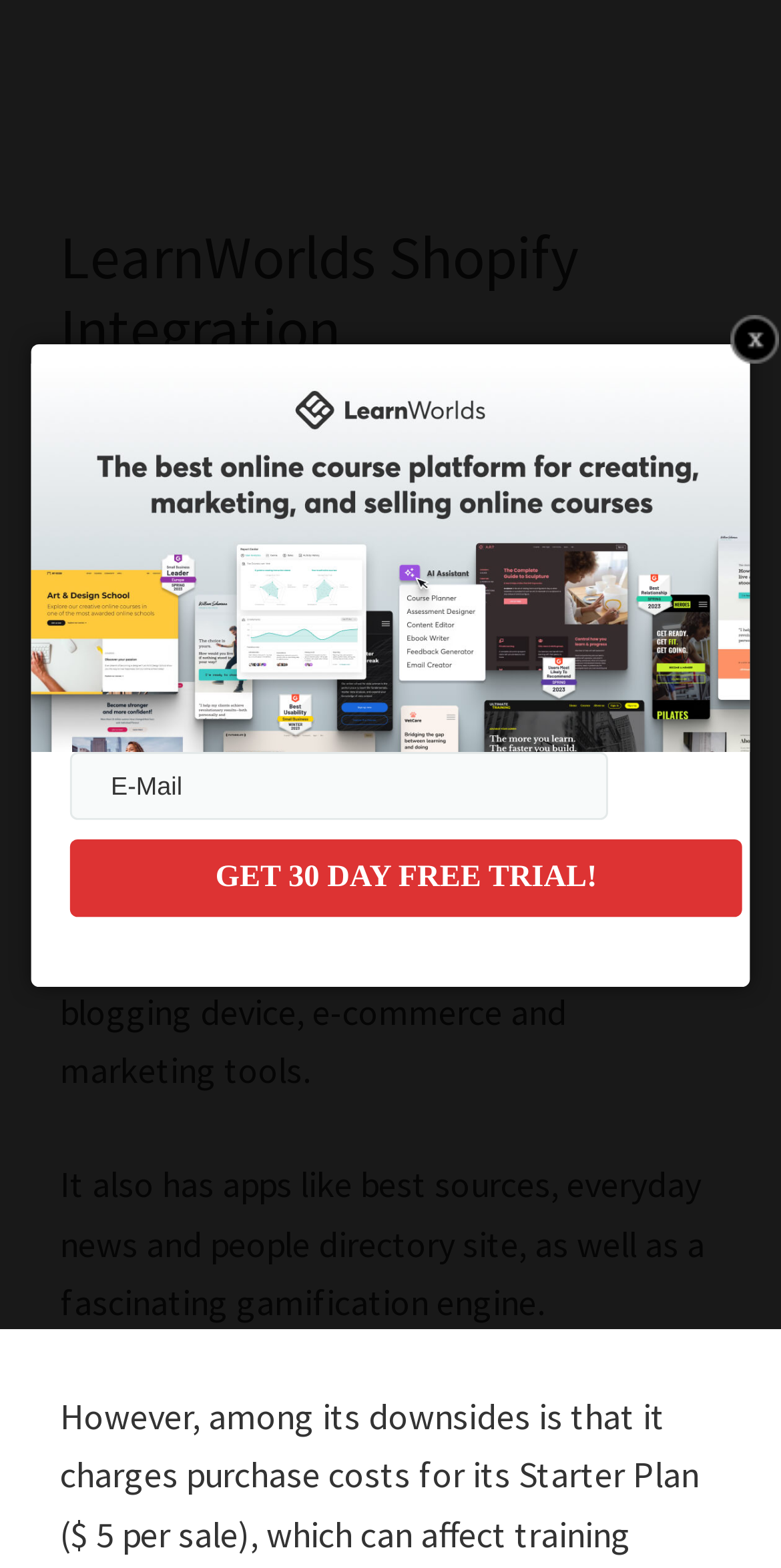Provide the bounding box coordinates of the HTML element this sentence describes: "Kurt".

[0.341, 0.249, 0.421, 0.274]